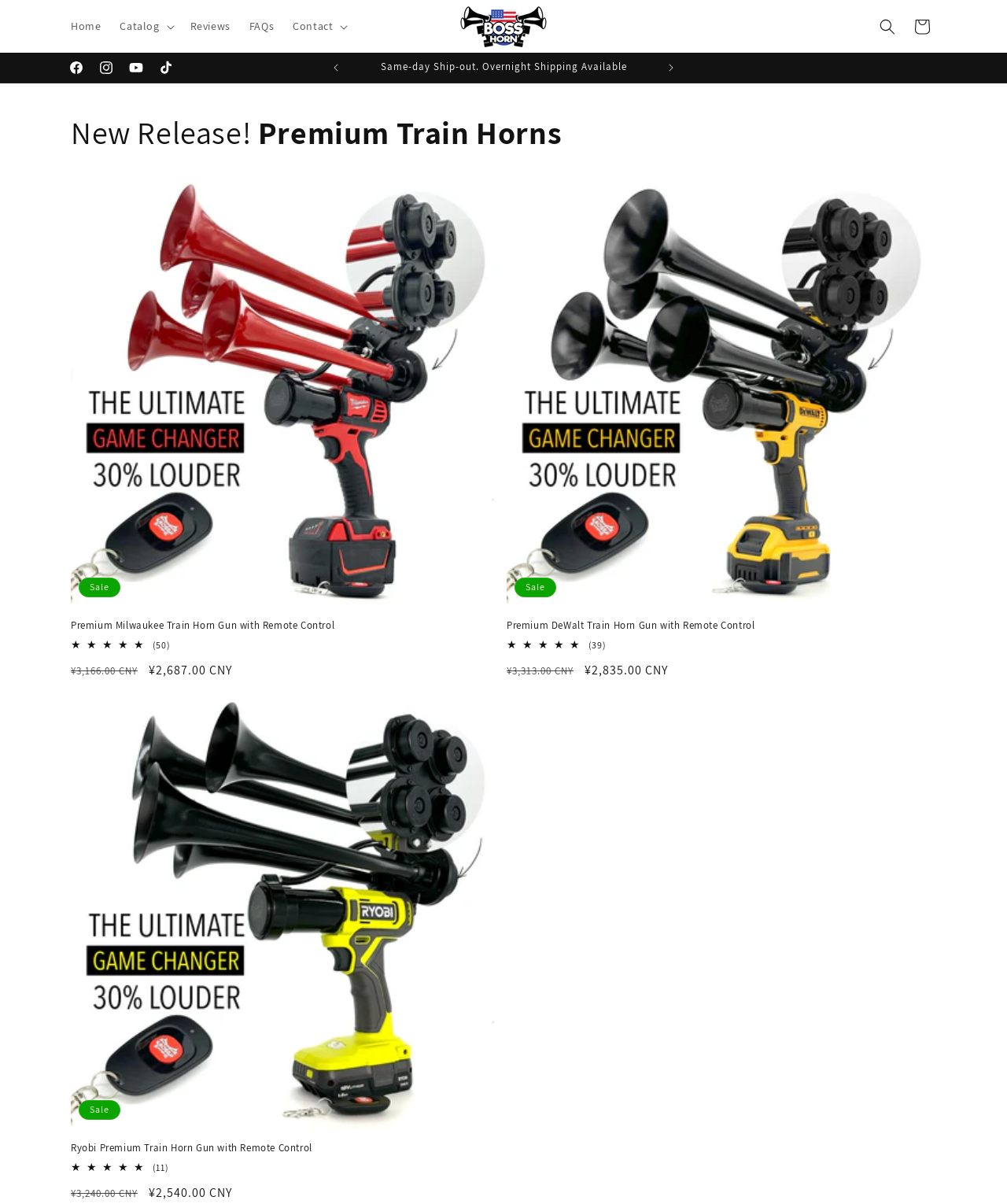Please provide the bounding box coordinates for the element that needs to be clicked to perform the instruction: "Click on the 'Home' link". The coordinates must consist of four float numbers between 0 and 1, formatted as [left, top, right, bottom].

[0.061, 0.008, 0.11, 0.036]